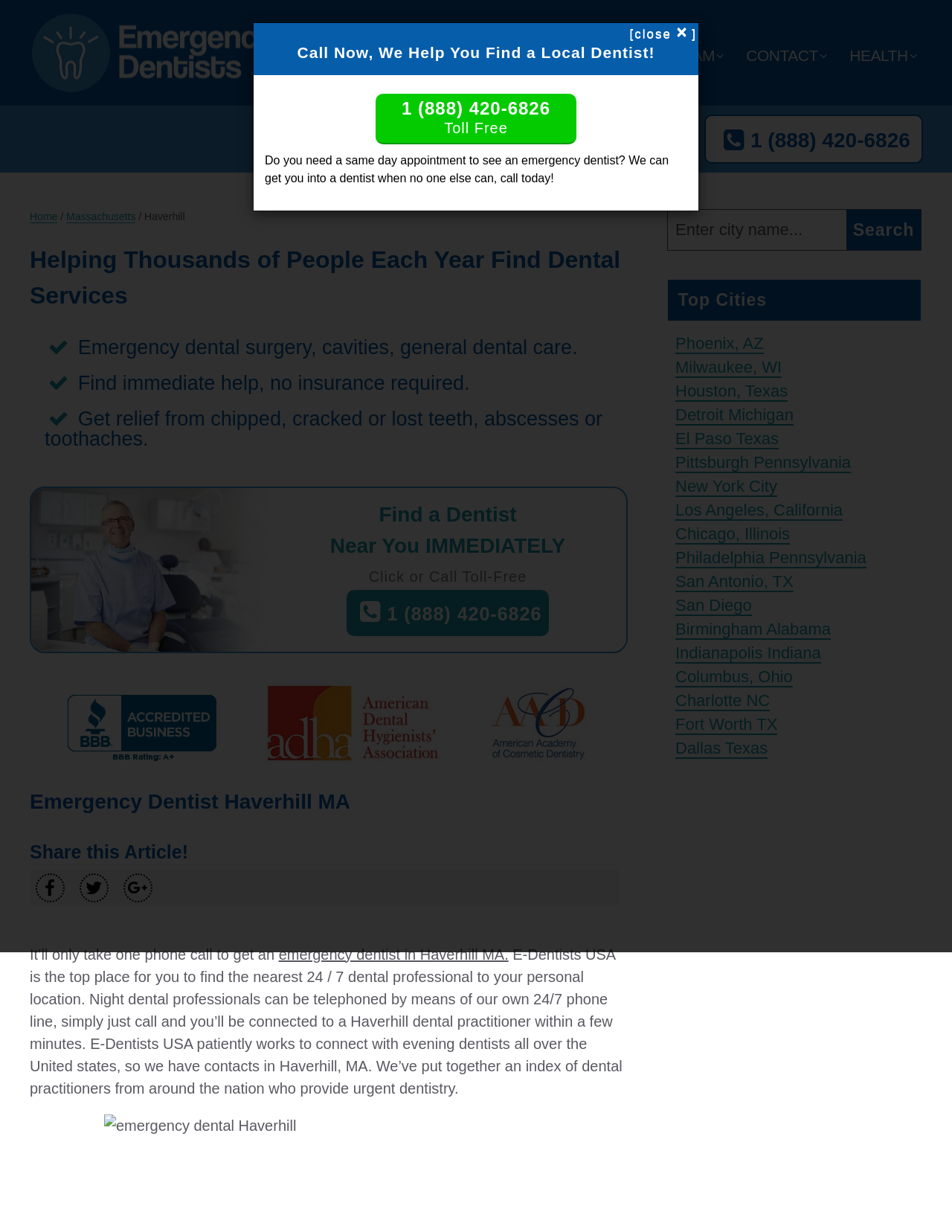Specify the bounding box coordinates of the area to click in order to follow the given instruction: "Search for a dentist in the search bar."

[0.702, 0.17, 0.889, 0.203]